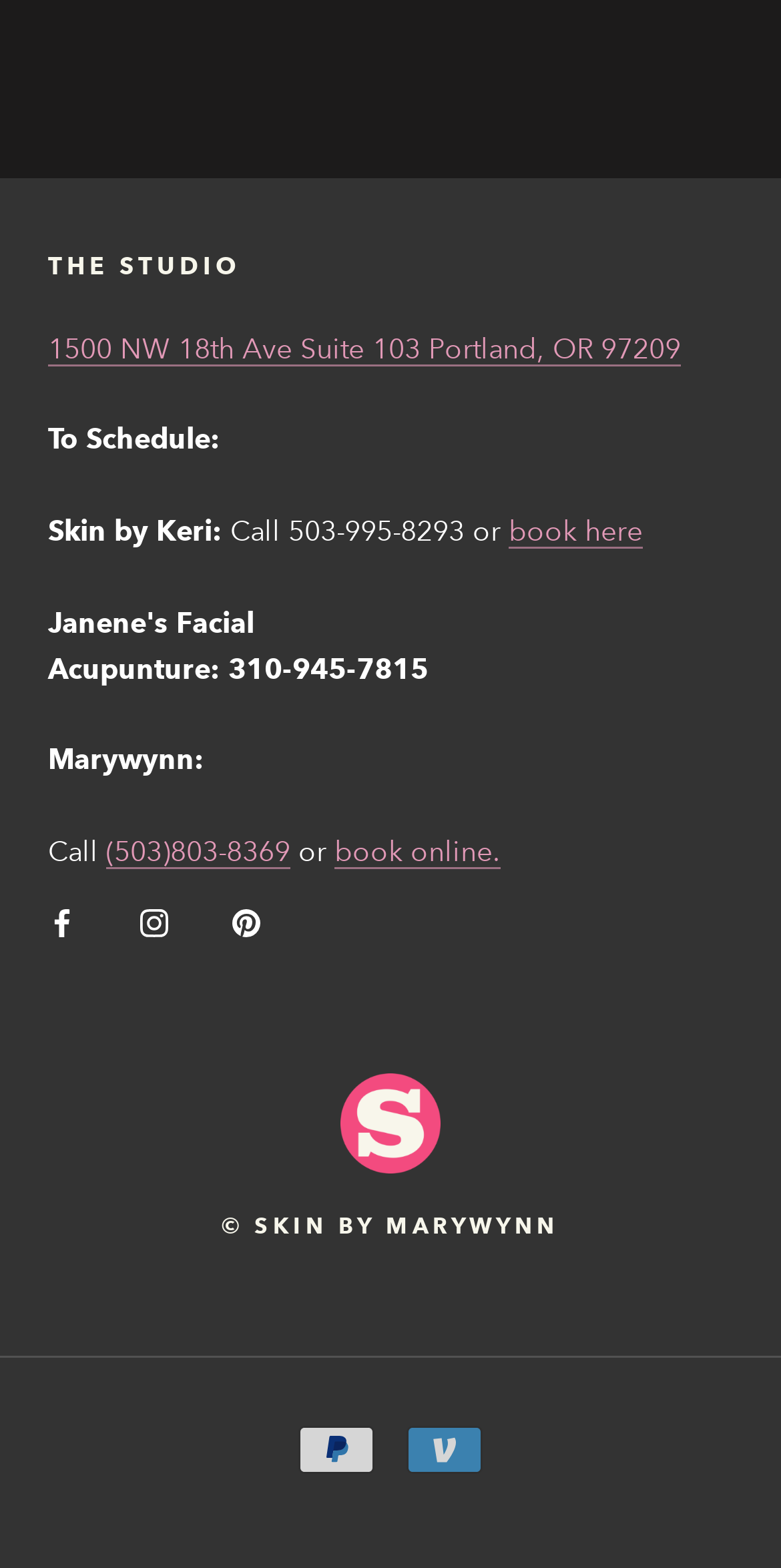Respond with a single word or phrase to the following question:
What is the phone number for Skin by Keri?

503-995-8293